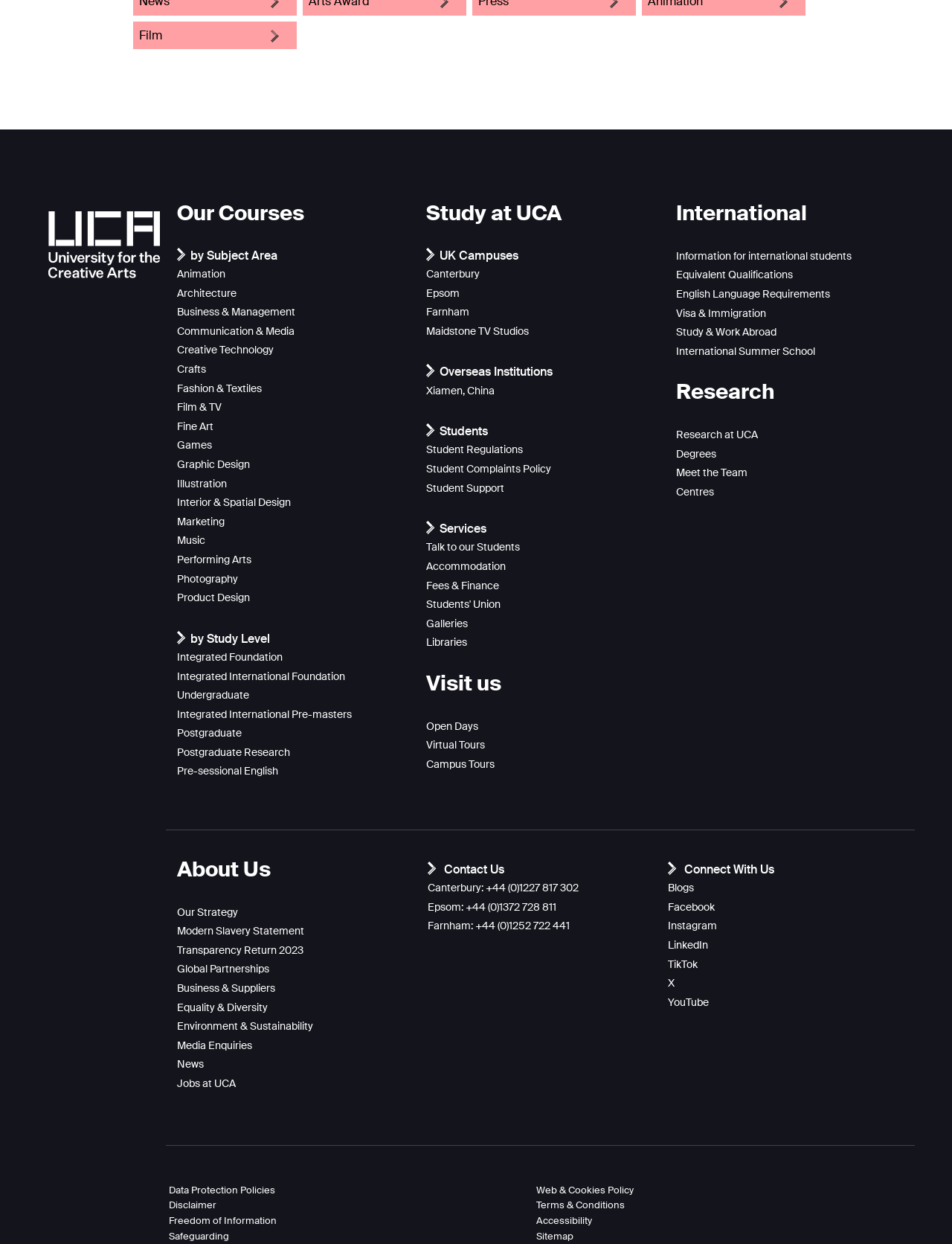What is the name of the international summer program? From the image, respond with a single word or brief phrase.

International Summer School